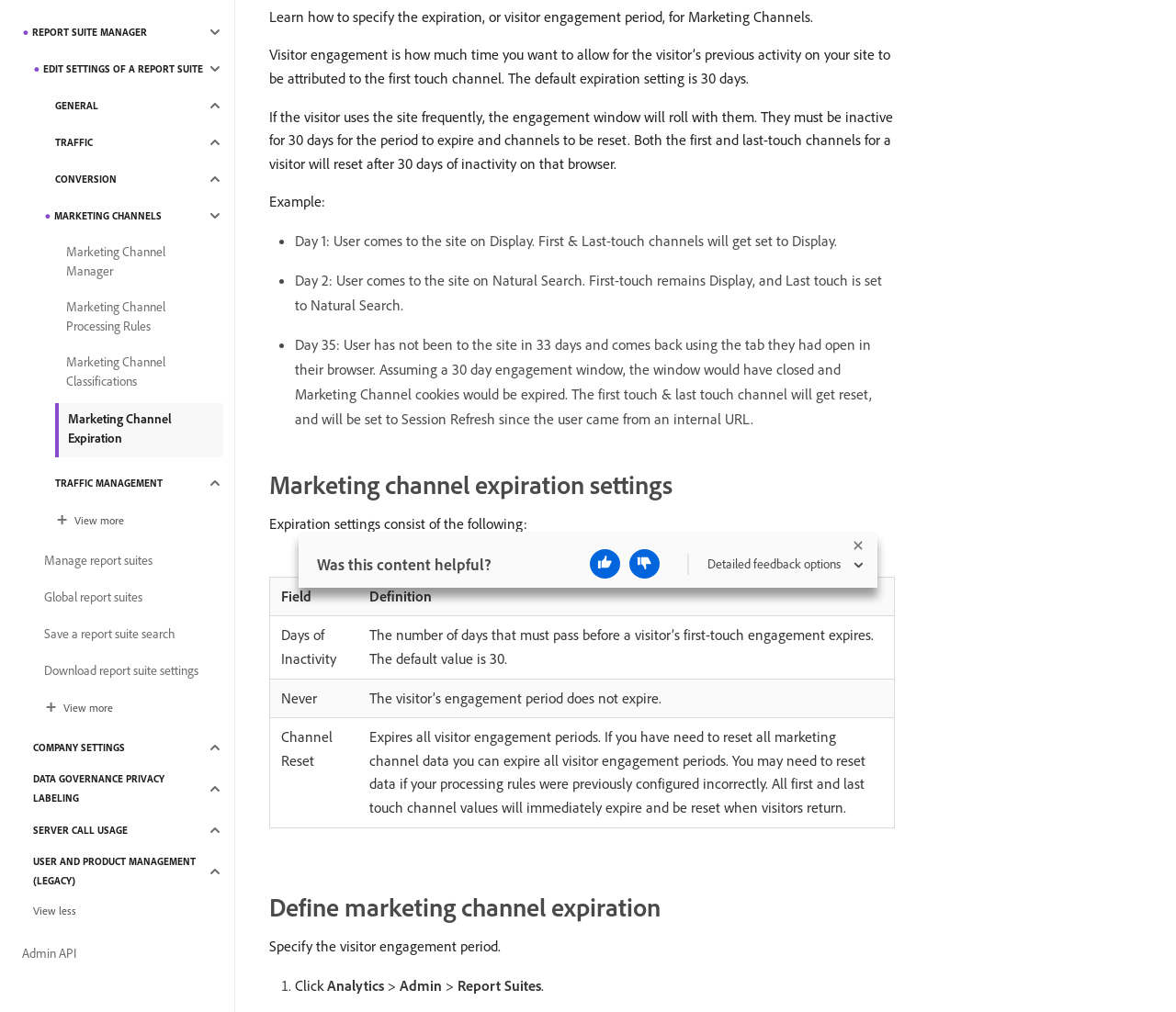Given the element description Admin API, identify the bounding box coordinates for the UI element on the webpage screenshot. The format should be (top-left x, top-left y, bottom-right x, bottom-right y), with values between 0 and 1.

[0.009, 0.927, 0.19, 0.956]